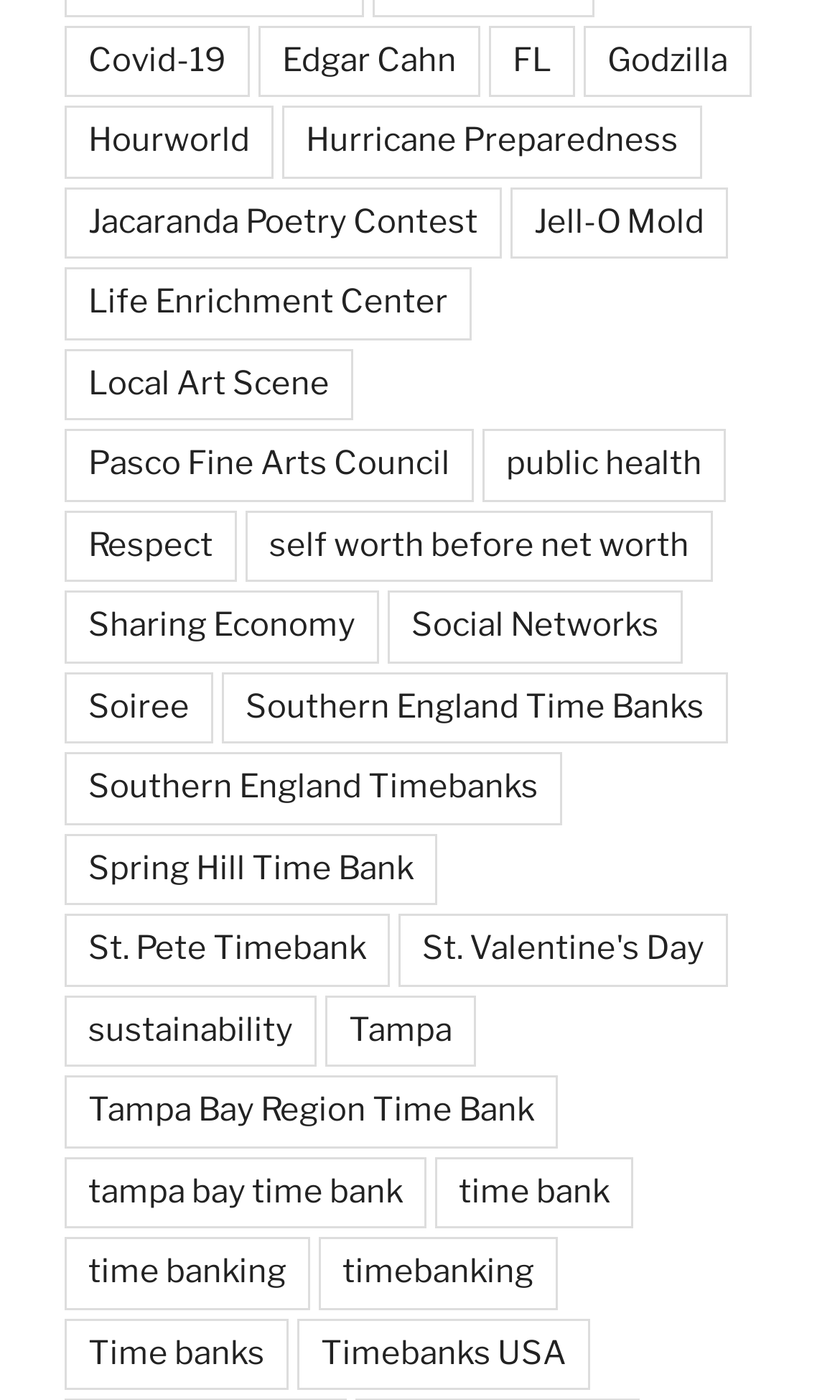Please give a succinct answer to the question in one word or phrase:
How many links are on this webpage?

24